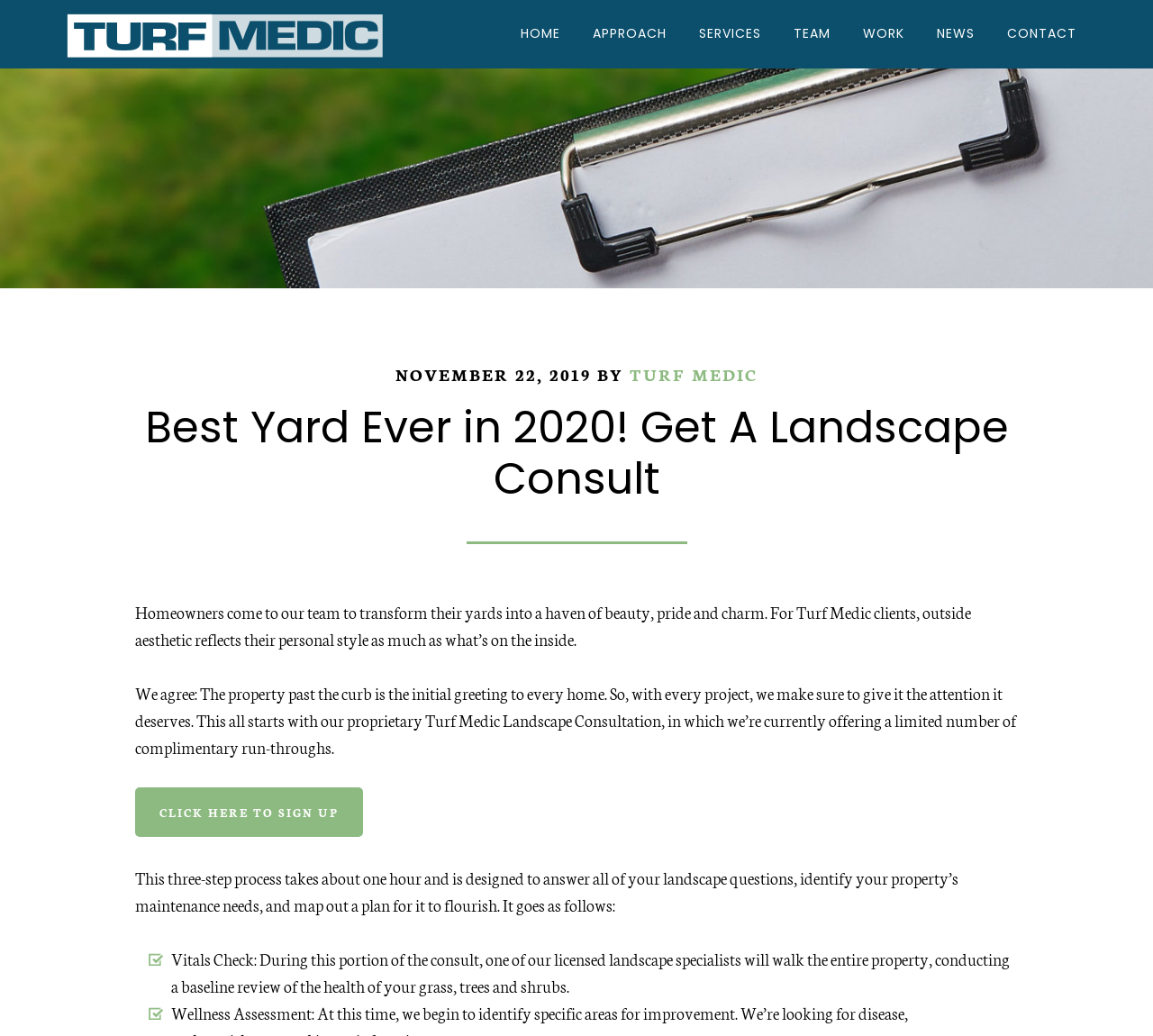Using the description: "Skip to main content", identify the bounding box of the corresponding UI element in the screenshot.

None